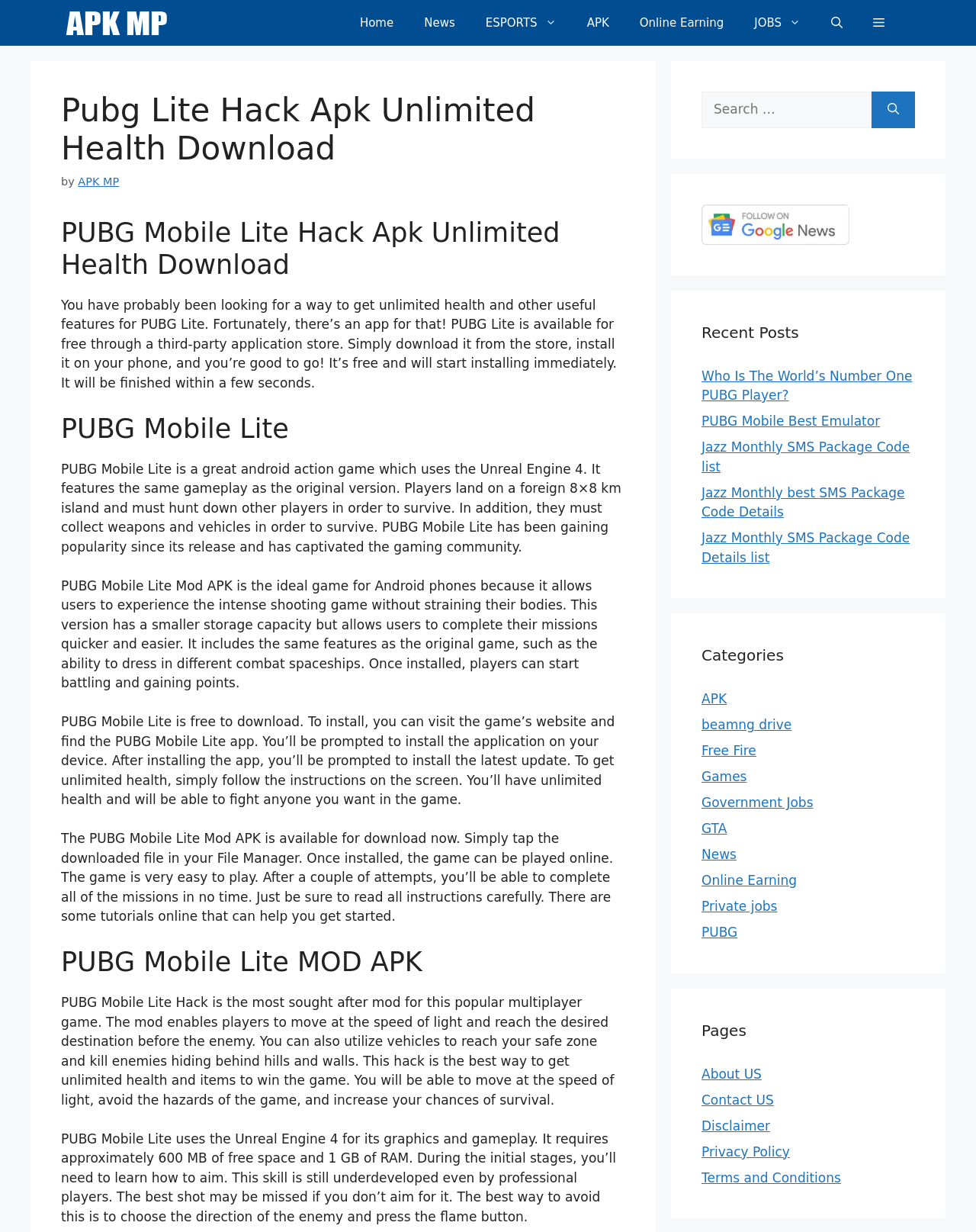Identify the bounding box coordinates for the element you need to click to achieve the following task: "Search for something". Provide the bounding box coordinates as four float numbers between 0 and 1, in the form [left, top, right, bottom].

[0.719, 0.074, 0.893, 0.104]